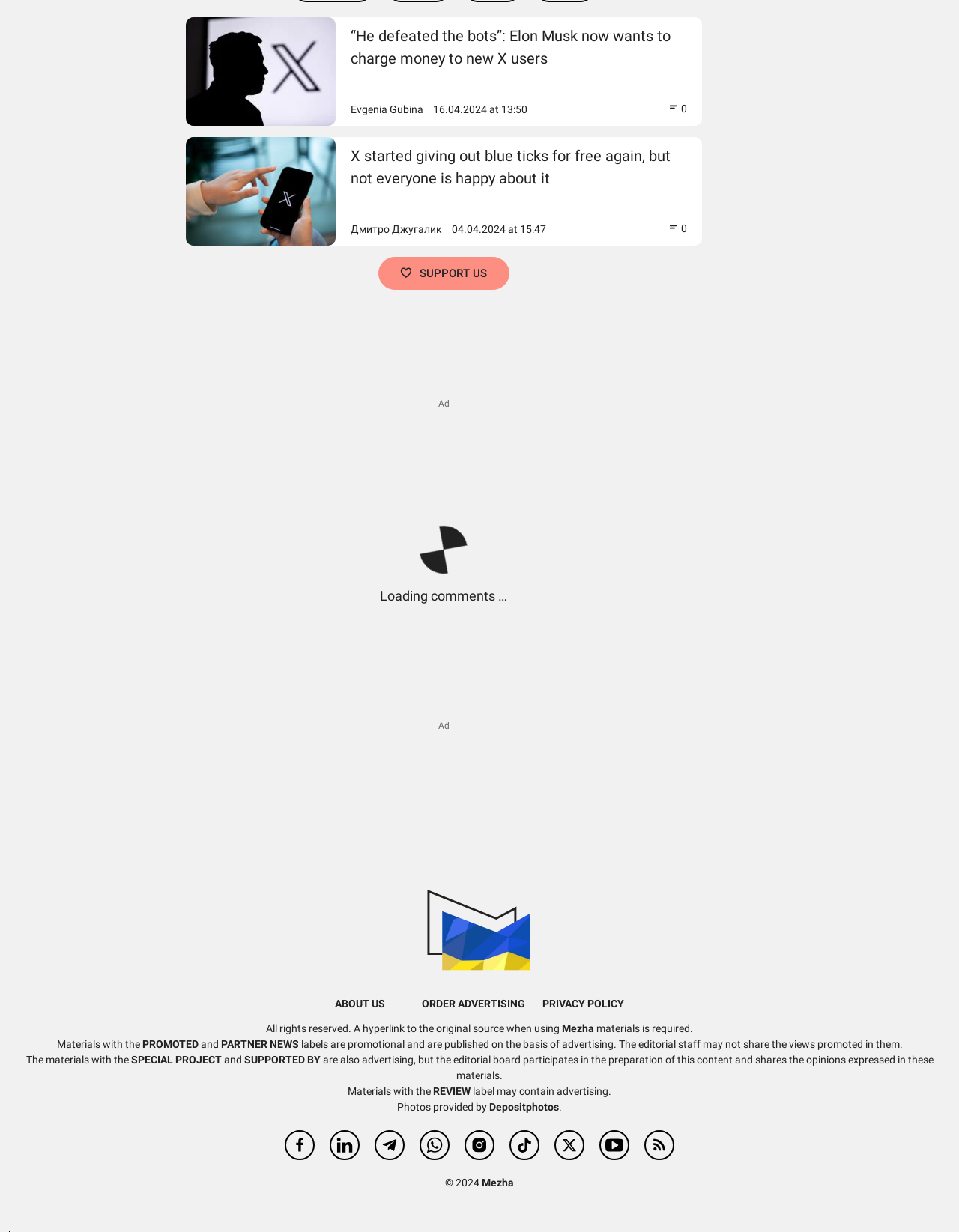What is the date of the first news article?
Based on the image, please offer an in-depth response to the question.

I looked at the time element associated with the first news article link, which is '16.04.2024 at 13:50'. The date of the first news article is 16.04.2024.